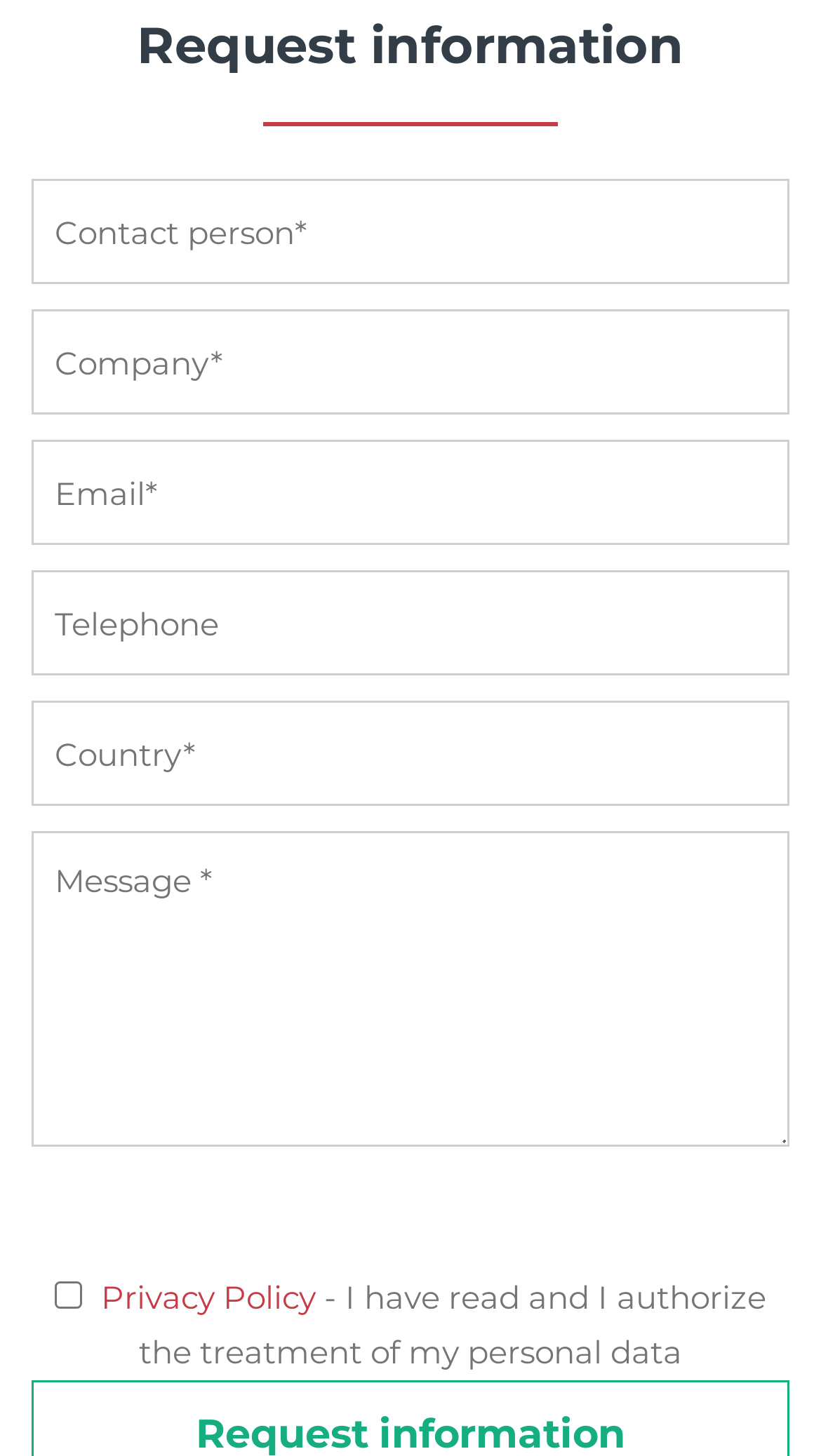Determine the bounding box coordinates of the clickable element to achieve the following action: 'Check the checkbox'. Provide the coordinates as four float values between 0 and 1, formatted as [left, top, right, bottom].

[0.067, 0.88, 0.1, 0.899]